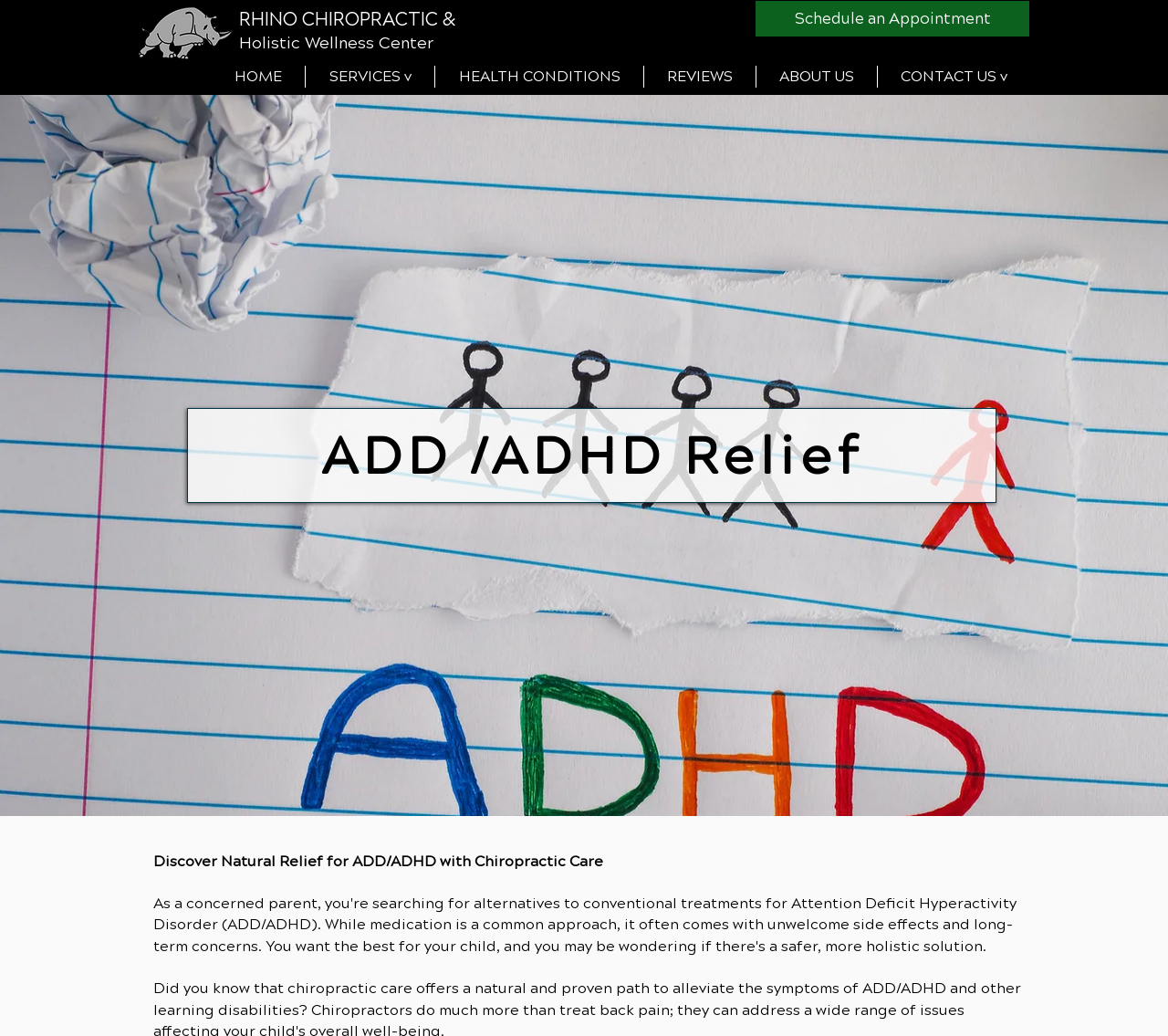Given the element description Footnotes, specify the bounding box coordinates of the corresponding UI element in the format (top-left x, top-left y, bottom-right x, bottom-right y). All values must be between 0 and 1.

None